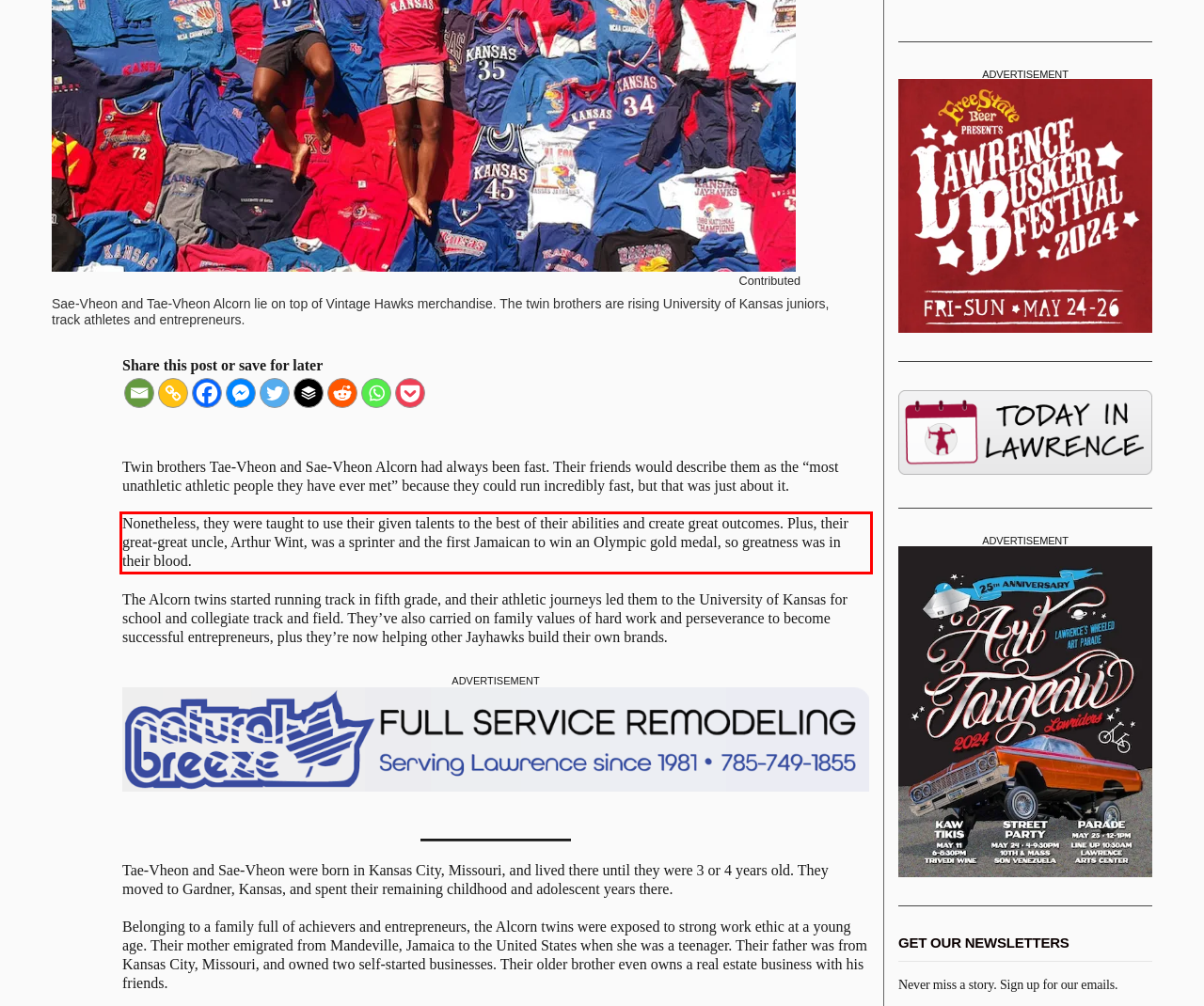You have a screenshot with a red rectangle around a UI element. Recognize and extract the text within this red bounding box using OCR.

Nonetheless, they were taught to use their given talents to the best of their abilities and create great outcomes. Plus, their great-great uncle, Arthur Wint, was a sprinter and the first Jamaican to win an Olympic gold medal, so greatness was in their blood.